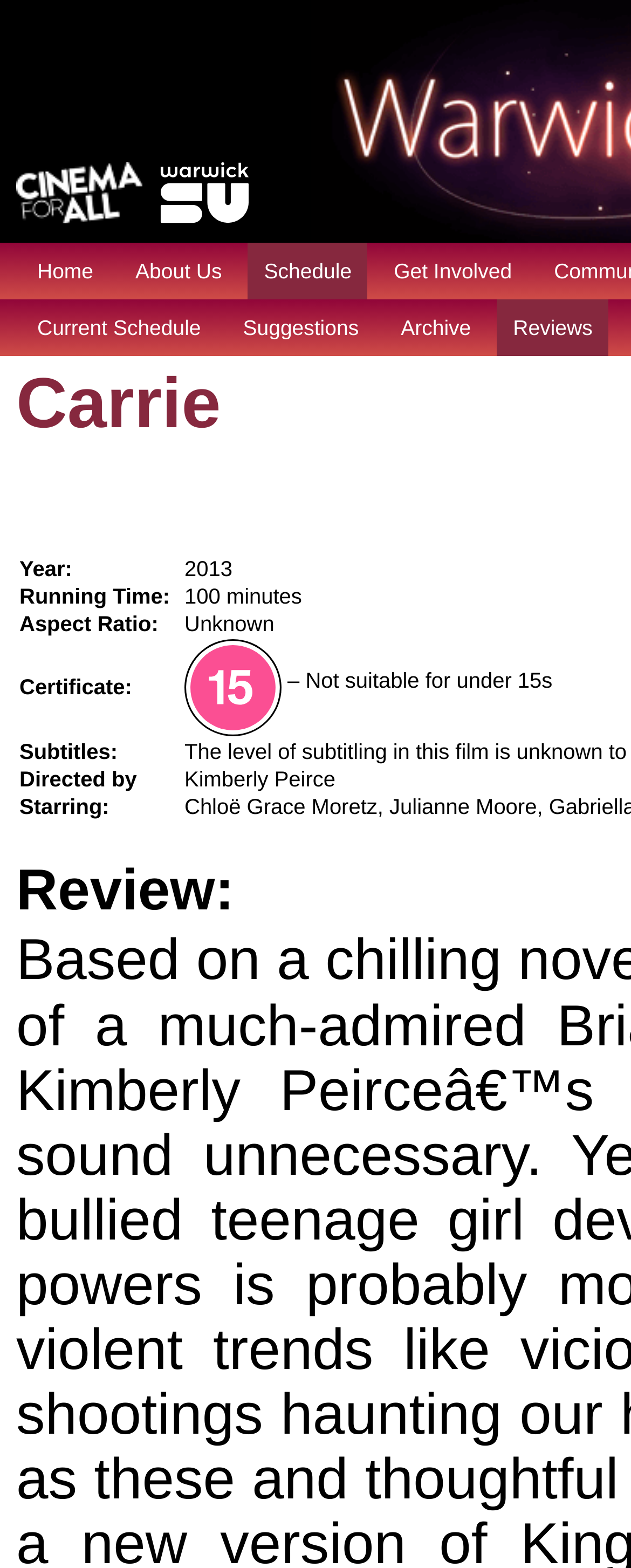Please determine the bounding box coordinates of the element's region to click in order to carry out the following instruction: "Check film certificate". The coordinates should be four float numbers between 0 and 1, i.e., [left, top, right, bottom].

[0.292, 0.426, 0.456, 0.441]